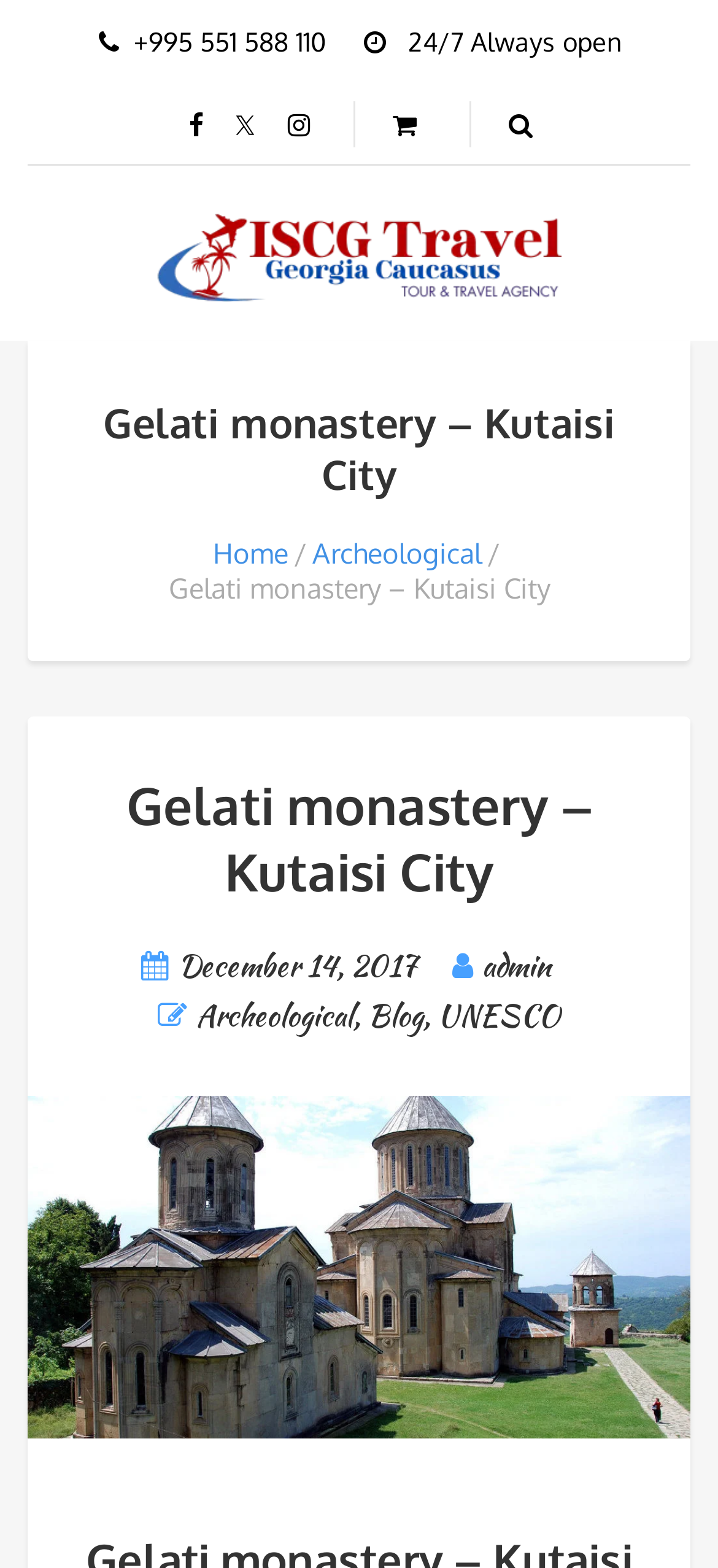Can you provide the bounding box coordinates for the element that should be clicked to implement the instruction: "Visit ISCG Travel Georgia Caucasus"?

[0.038, 0.106, 0.962, 0.217]